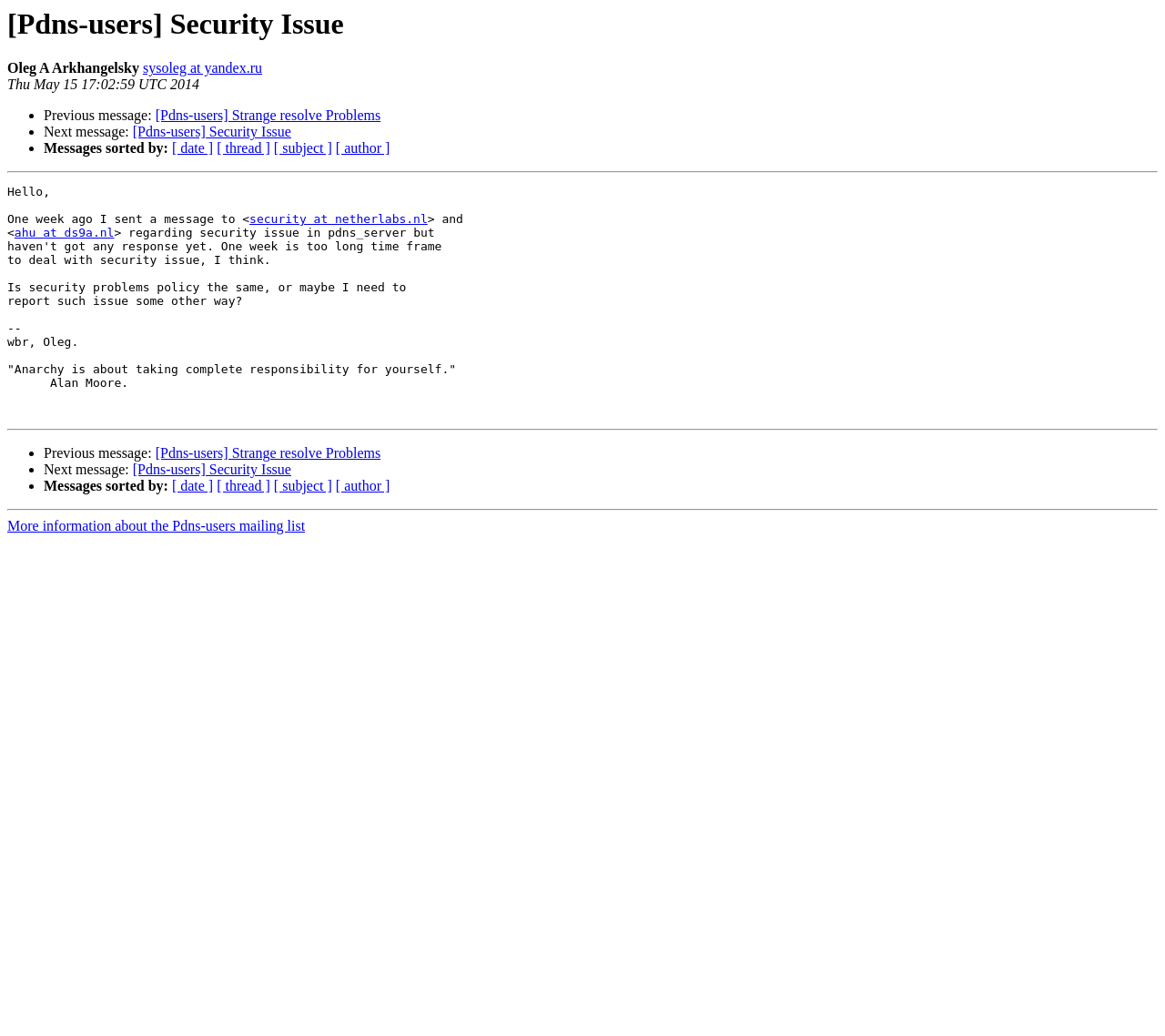What is the name of the mailing list?
Answer the question with as much detail as possible.

The name of the mailing list is 'Pdns-users', which is mentioned in the link element with the text 'More information about the Pdns-users mailing list' located at the bottom of the webpage.